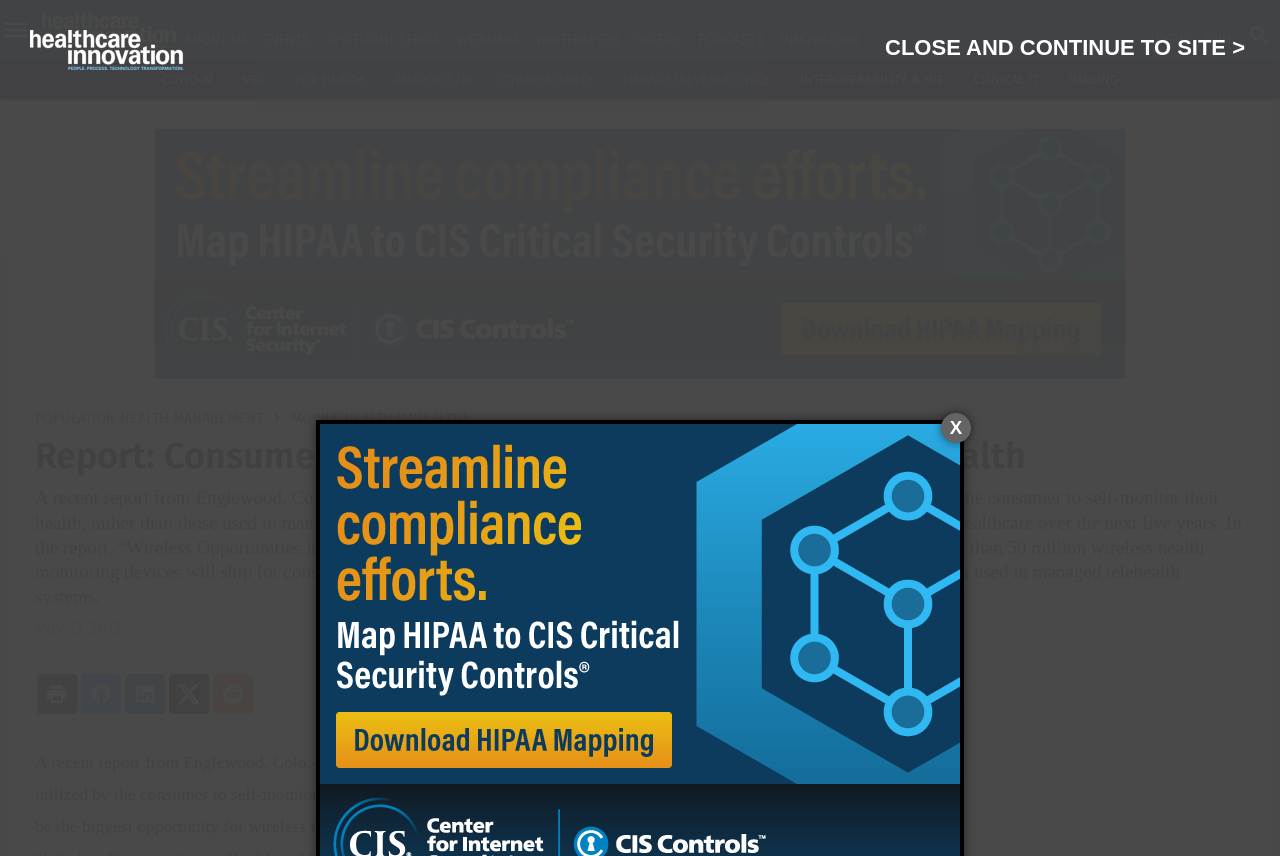Please indicate the bounding box coordinates of the element's region to be clicked to achieve the instruction: "Click on the 'GECDELA FAMILIA – FITNESSLAB' link". Provide the coordinates as four float numbers between 0 and 1, i.e., [left, top, right, bottom].

None